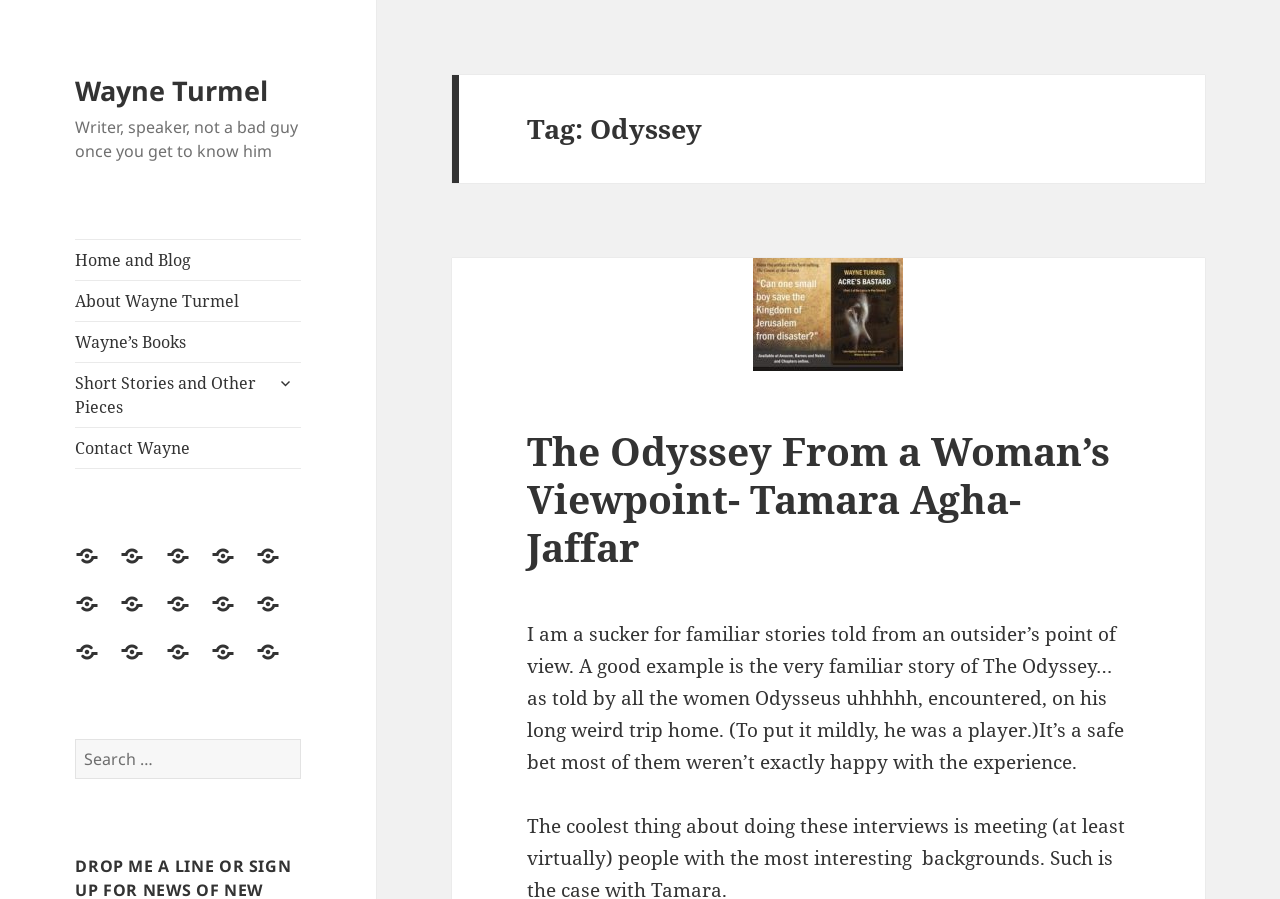Please find and report the bounding box coordinates of the element to click in order to perform the following action: "Search for something". The coordinates should be expressed as four float numbers between 0 and 1, in the format [left, top, right, bottom].

[0.059, 0.822, 0.235, 0.867]